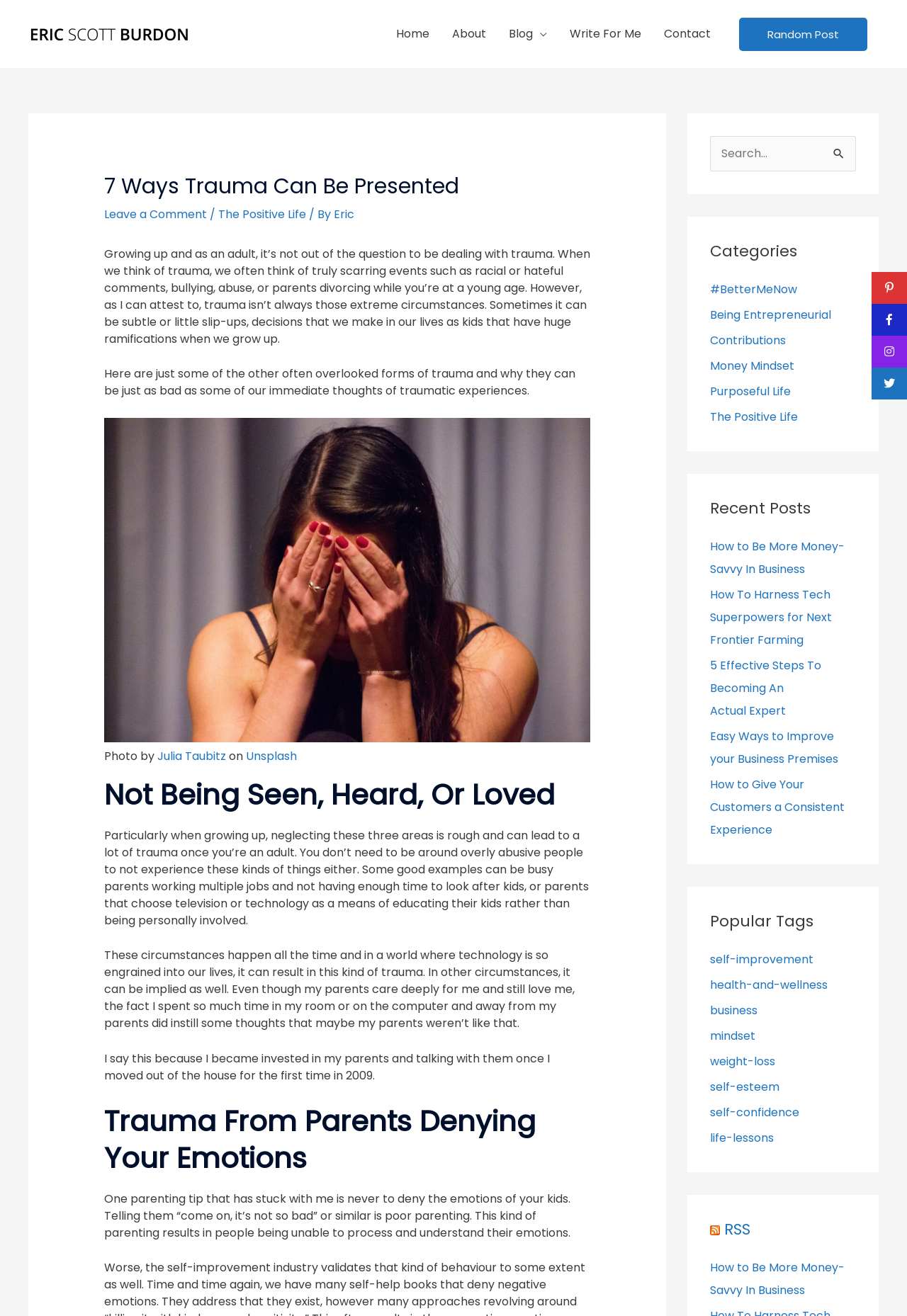Please provide the bounding box coordinates for the element that needs to be clicked to perform the instruction: "Click the 'Home' link". The coordinates must consist of four float numbers between 0 and 1, formatted as [left, top, right, bottom].

[0.424, 0.009, 0.486, 0.043]